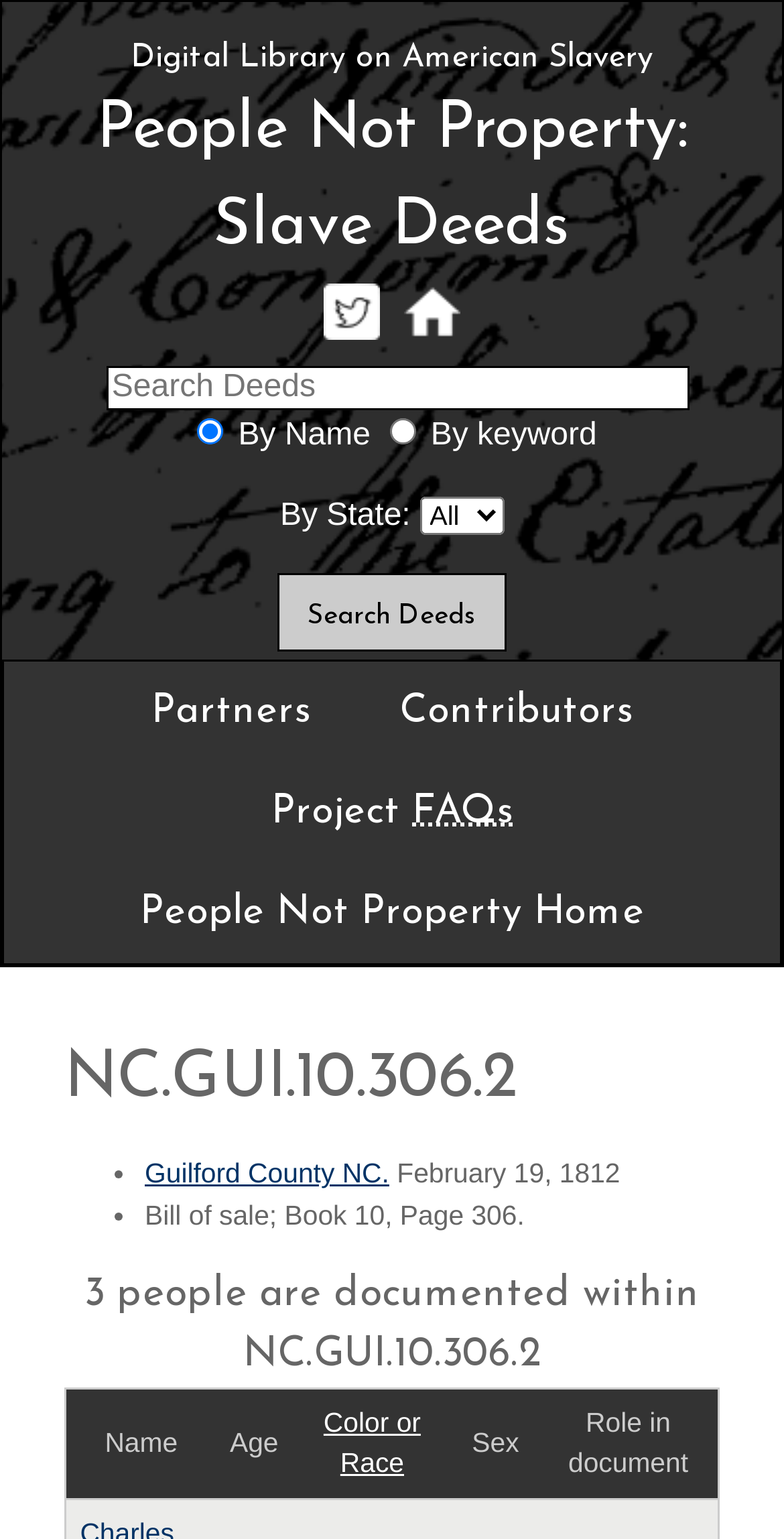What is the date of the bill of sale?
Relying on the image, give a concise answer in one word or a brief phrase.

February 19, 1812